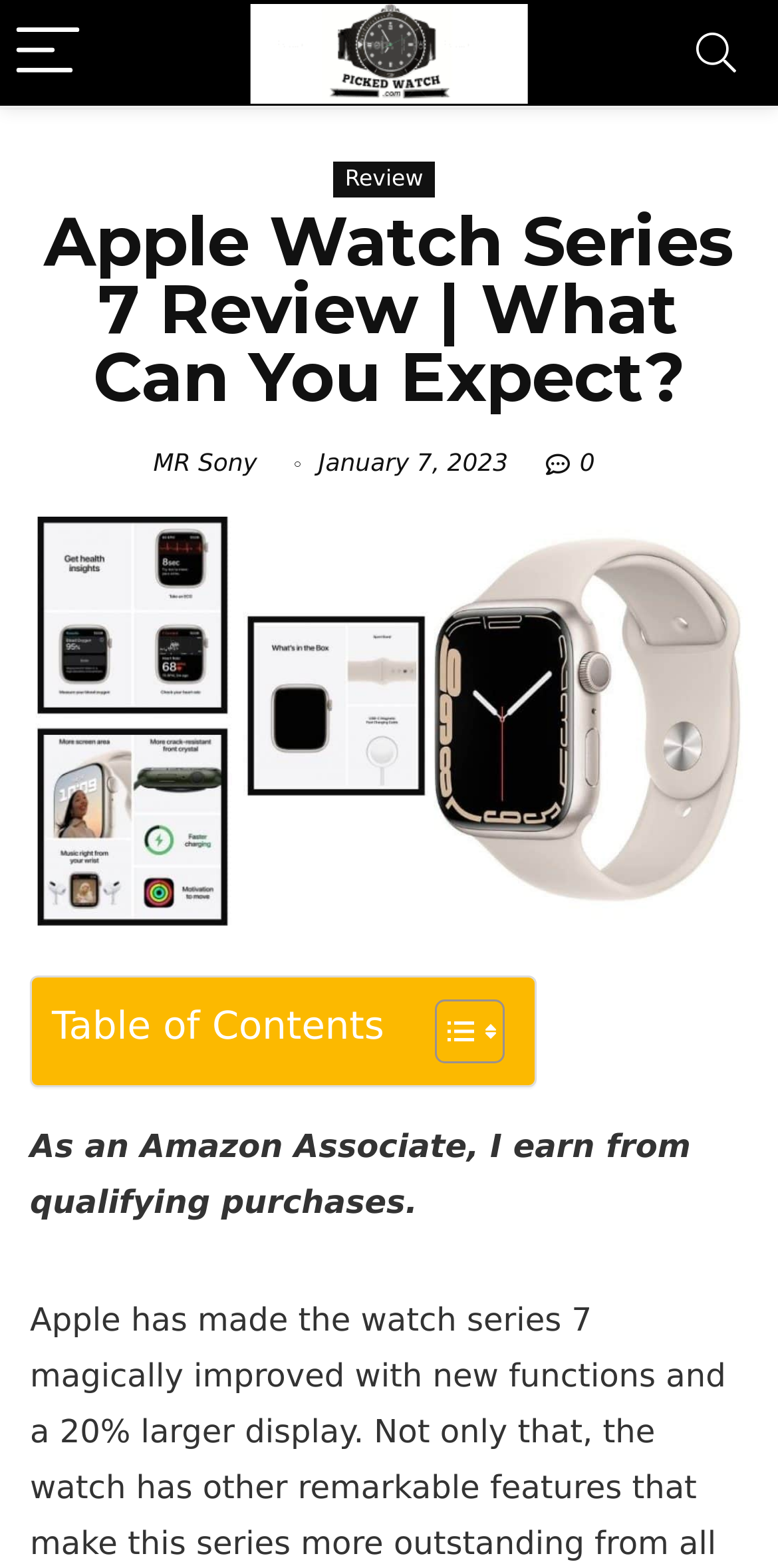Given the description of a UI element: "aria-label="Menu"", identify the bounding box coordinates of the matching element in the webpage screenshot.

[0.0, 0.0, 0.123, 0.067]